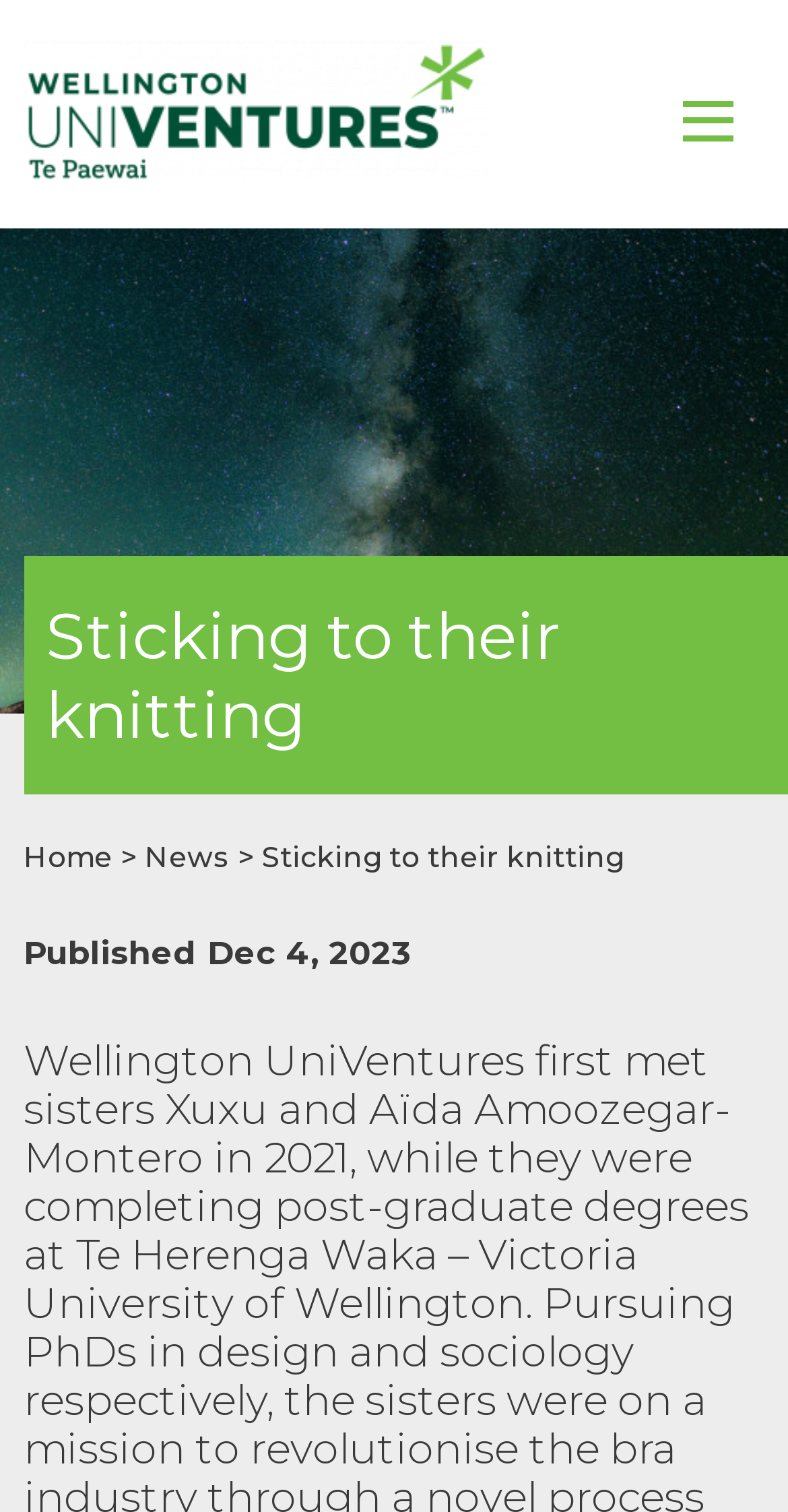Find the bounding box coordinates for the UI element whose description is: "News". The coordinates should be four float numbers between 0 and 1, in the format [left, top, right, bottom].

[0.184, 0.554, 0.292, 0.579]